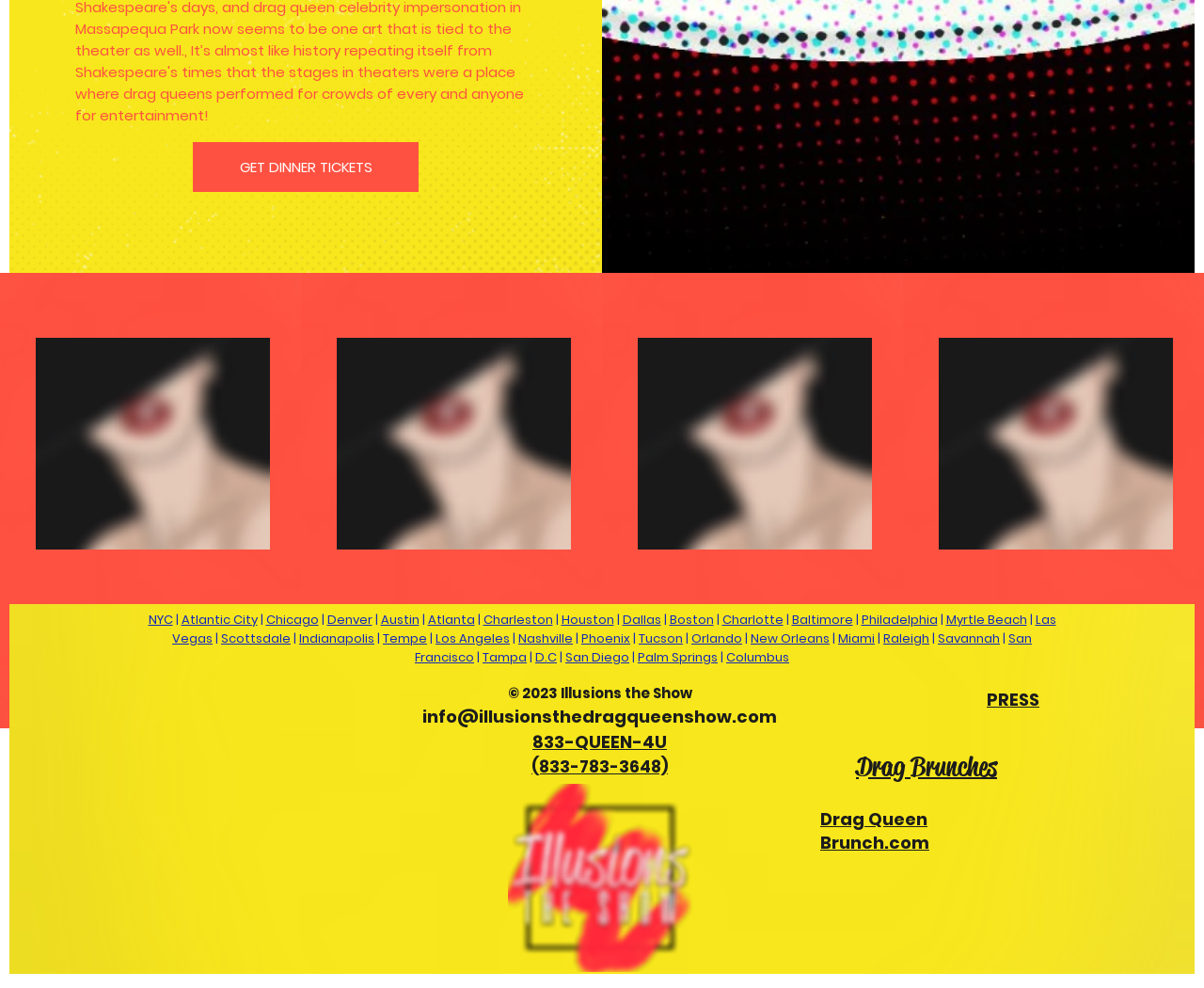Please find the bounding box coordinates of the element's region to be clicked to carry out this instruction: "Visit NYC page".

[0.123, 0.618, 0.143, 0.636]